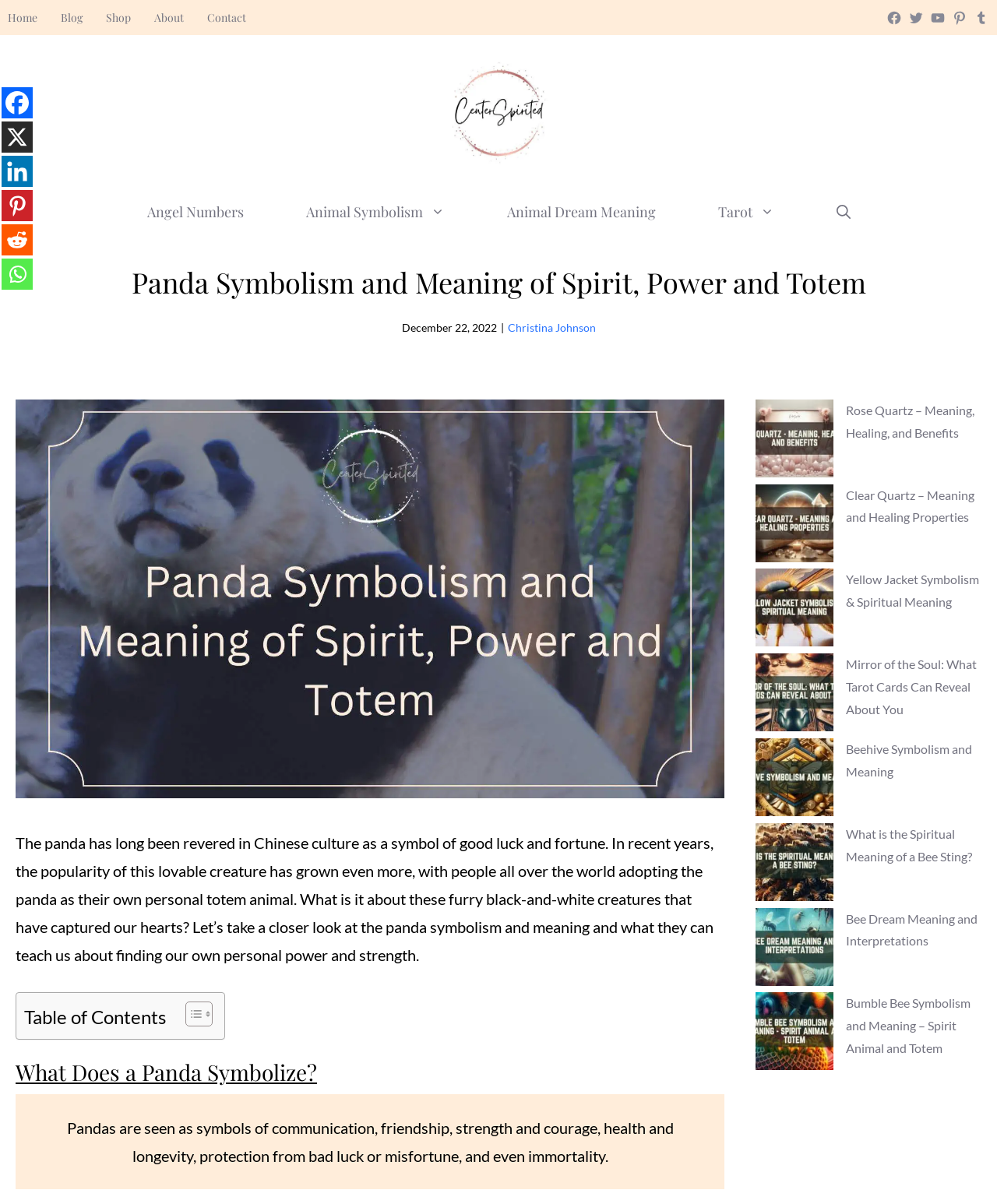How many social media links are present in the top-right corner?
Please answer the question with a detailed response using the information from the screenshot.

In the top-right corner of the webpage, there are five social media links: Facebook, Twitter, YouTube, Pinterest, and Tumblr. These links are arranged horizontally and are easily accessible.